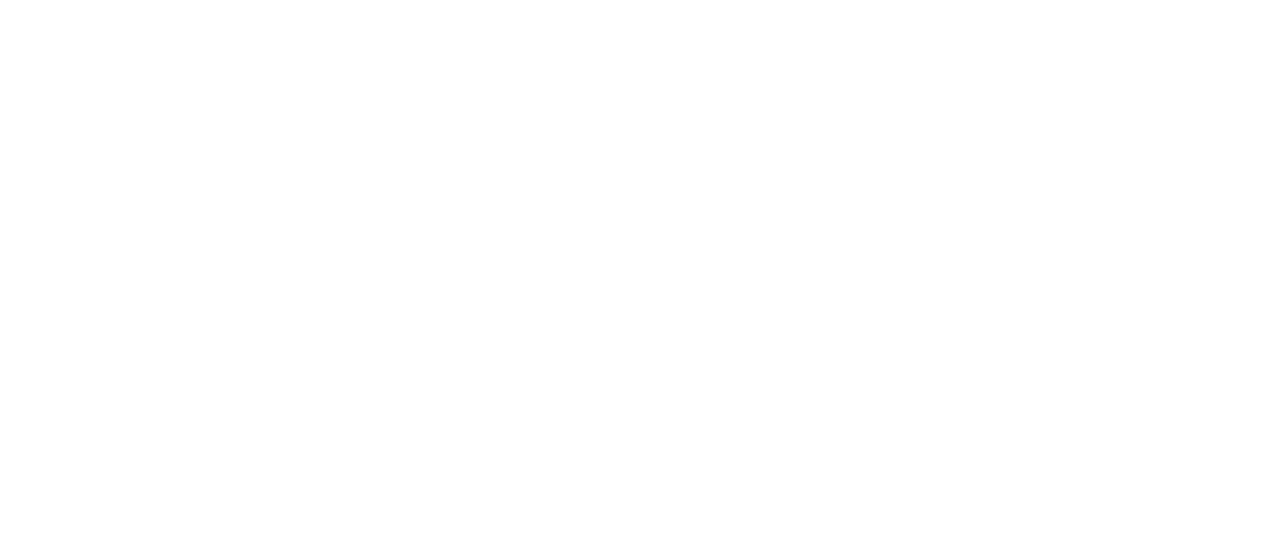What is the copyright year?
Look at the image and answer with only one word or phrase.

2024